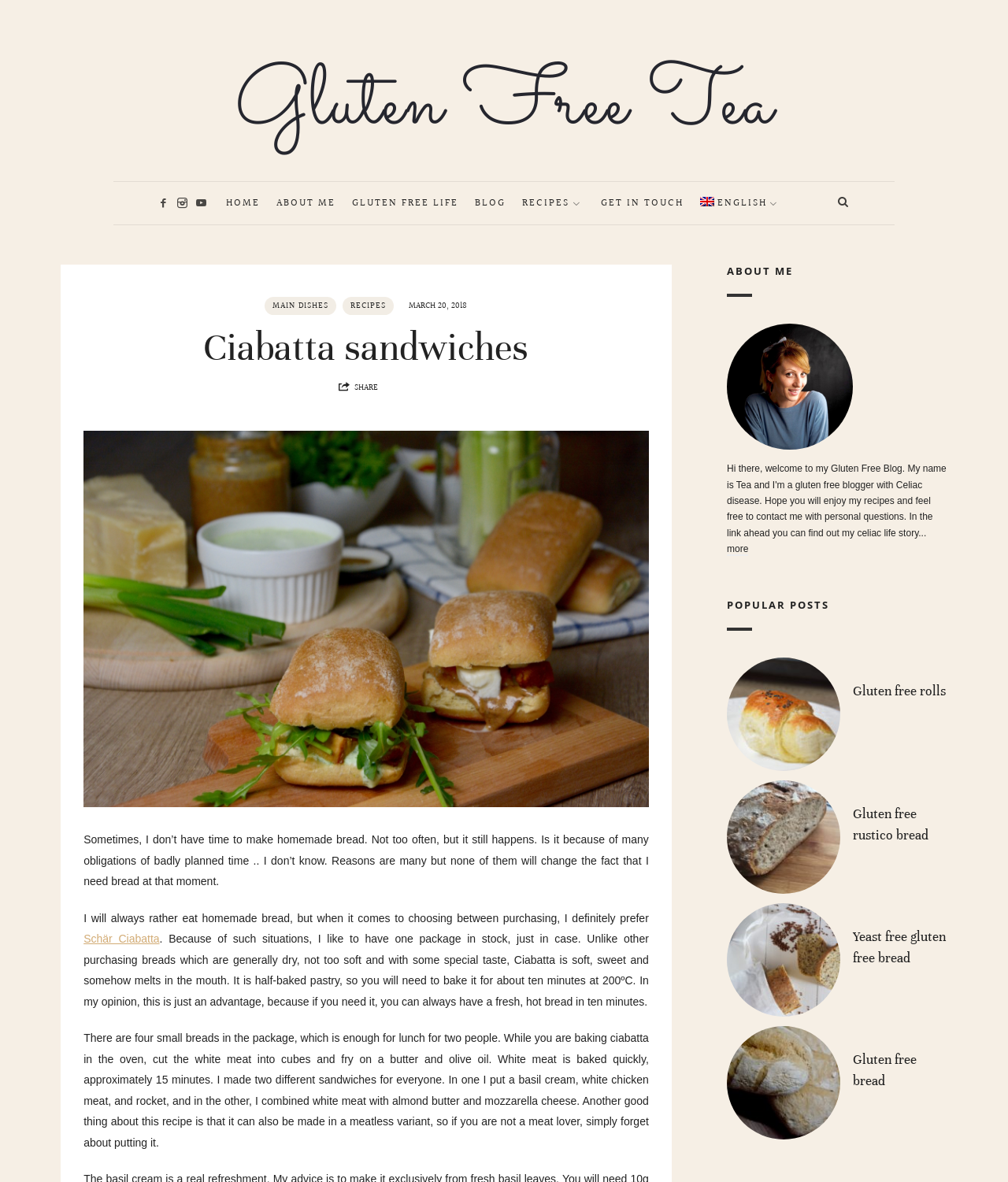What is the topic of the latest article?
Using the image, respond with a single word or phrase.

Ciabatta sandwiches